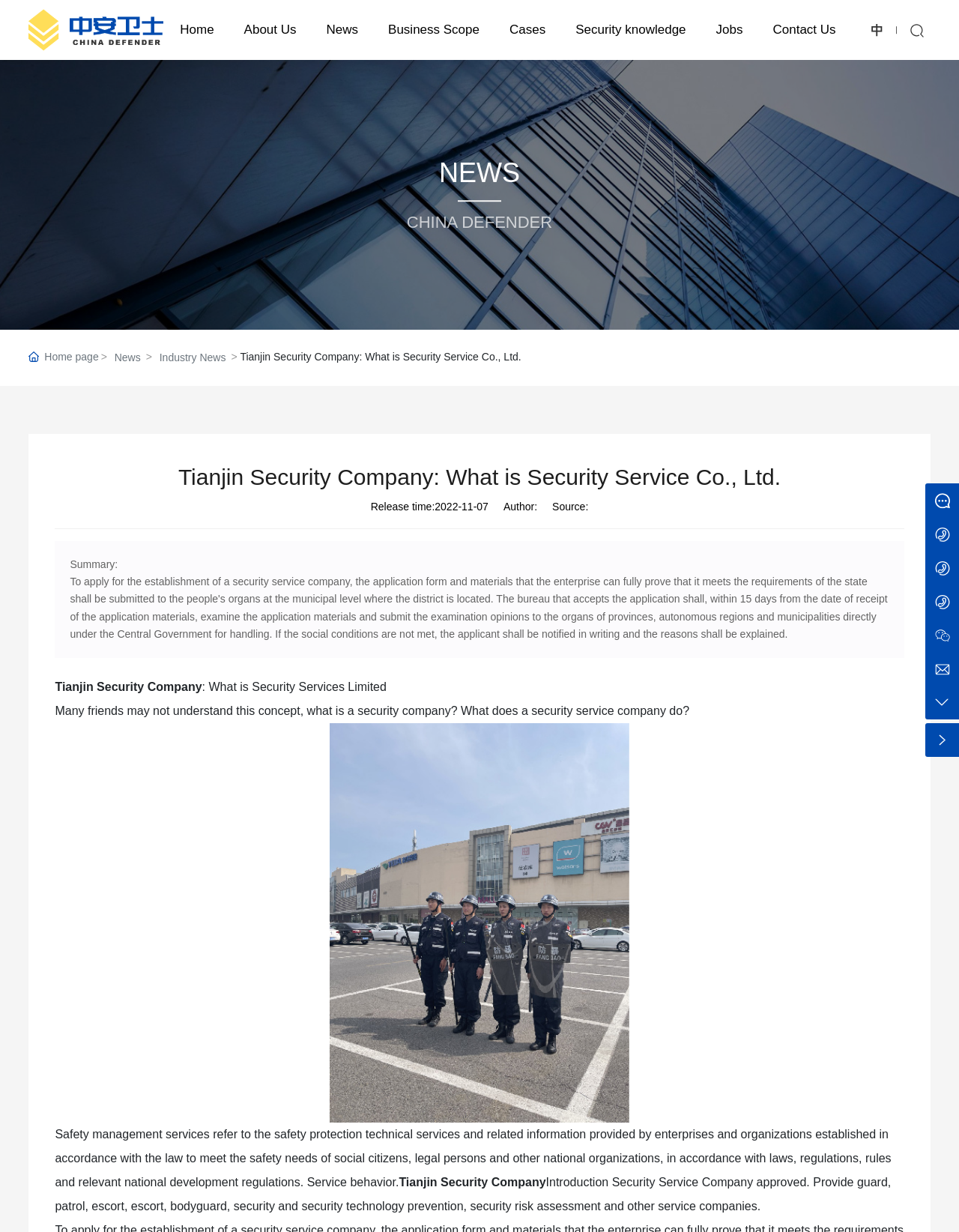Answer the following query with a single word or phrase:
What is the concept of safety management services?

Safety protection technical services and related information